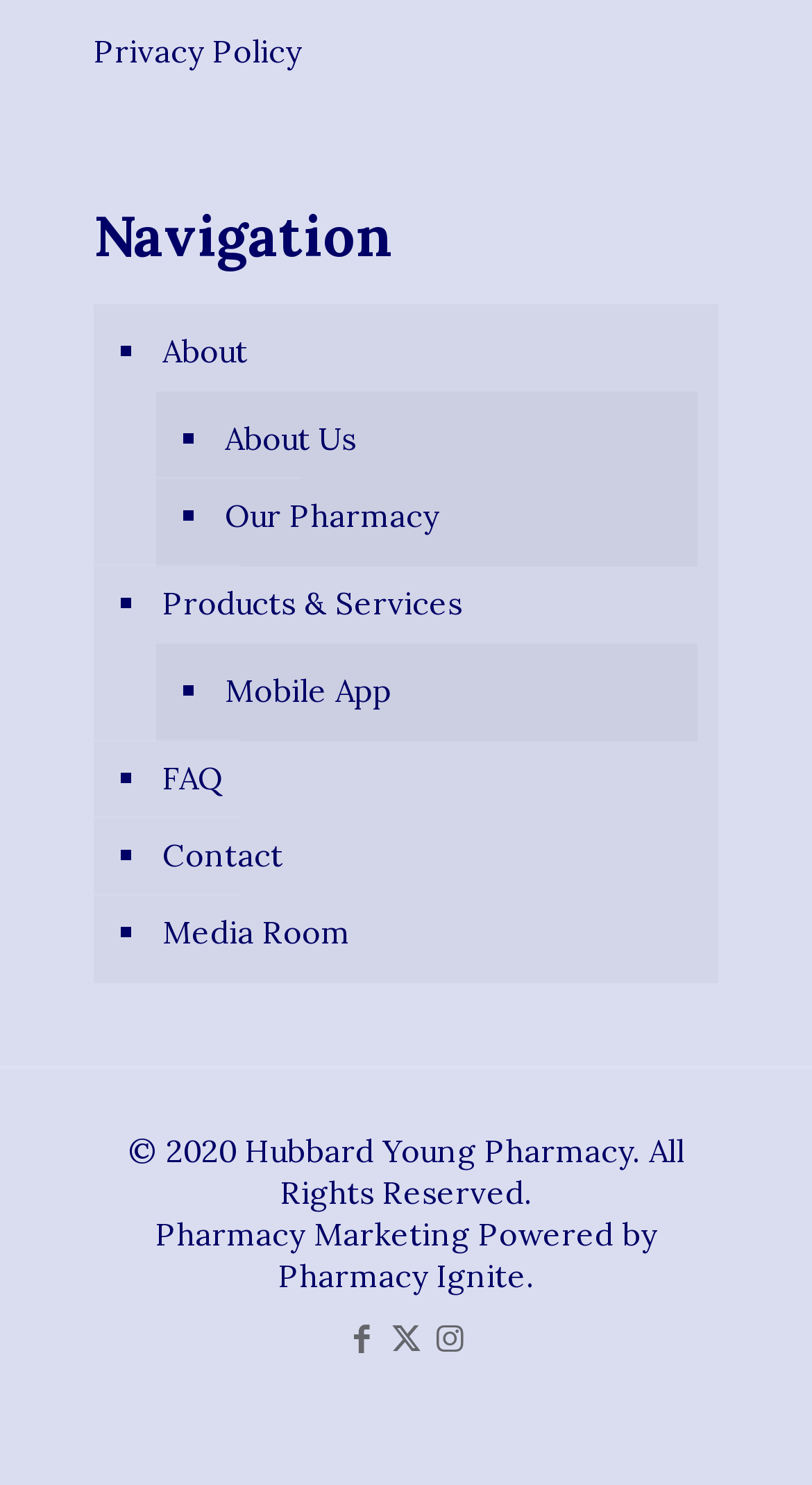Locate the bounding box coordinates for the element described below: "aria-label="Instagram icon" title="Instagram"". The coordinates must be four float values between 0 and 1, formatted as [left, top, right, bottom].

[0.535, 0.888, 0.573, 0.914]